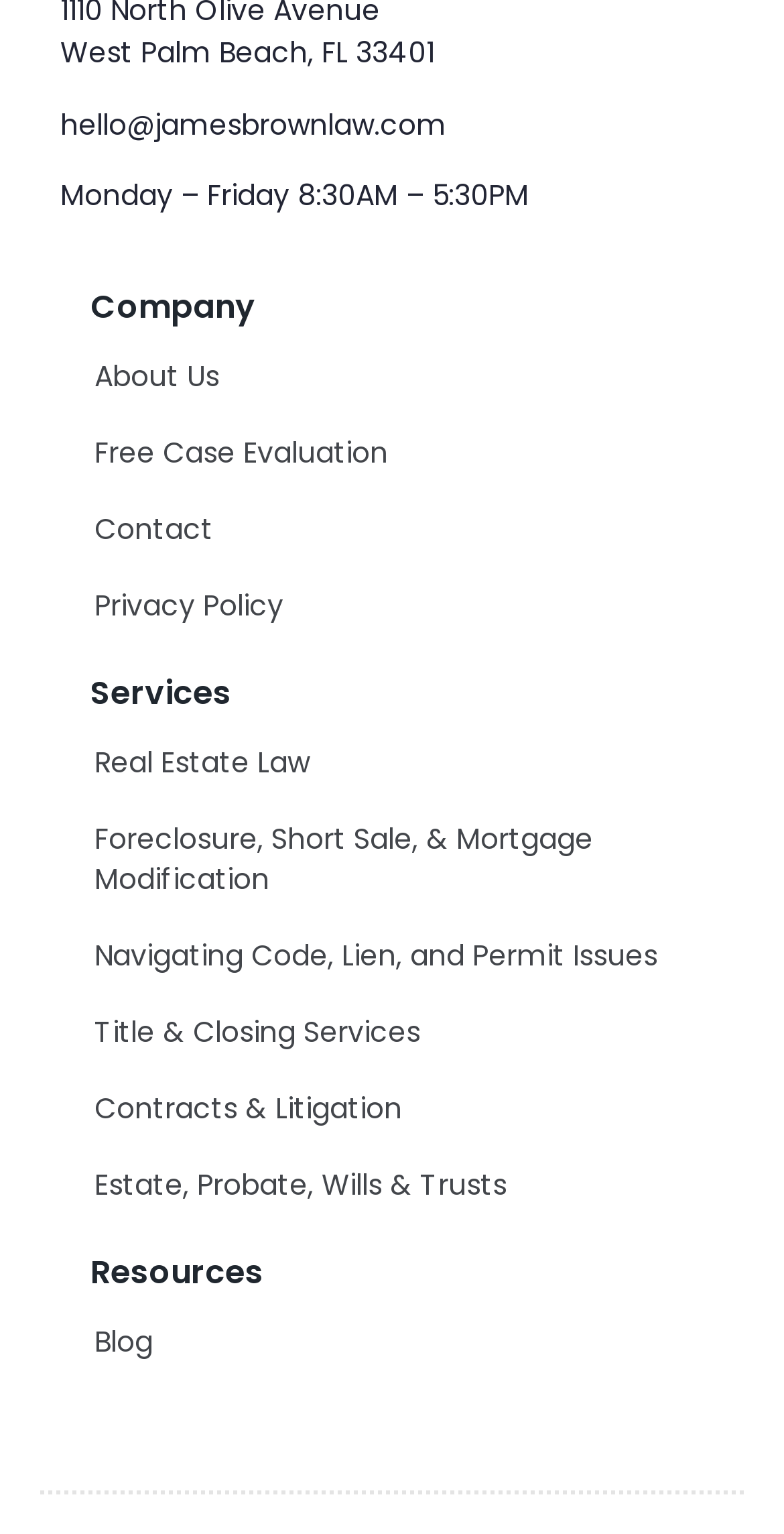Identify the bounding box coordinates of the clickable region to carry out the given instruction: "Learn about the company".

[0.115, 0.226, 0.885, 0.263]